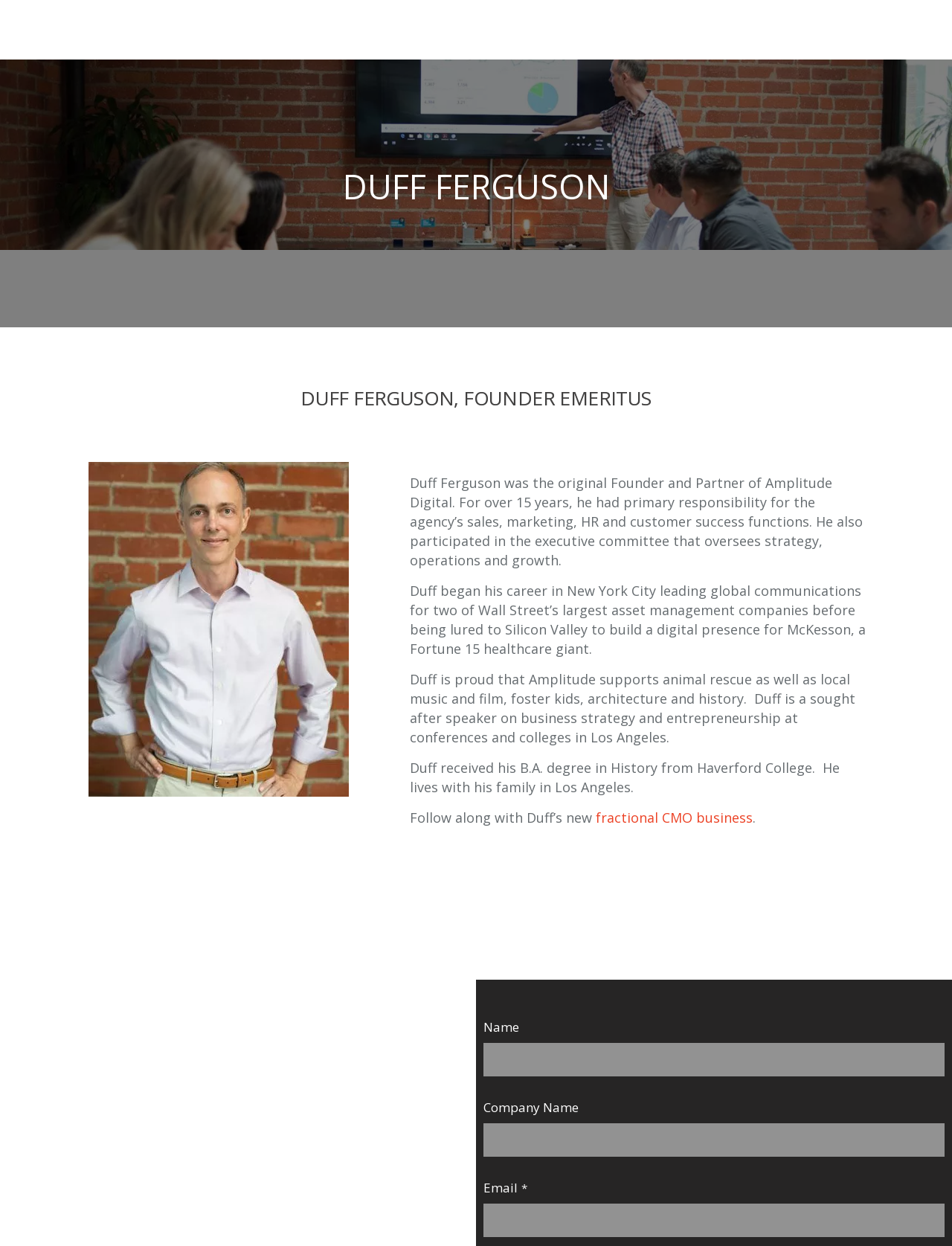What is Duff Ferguson's profession?
Provide a short answer using one word or a brief phrase based on the image.

Founder and Partner